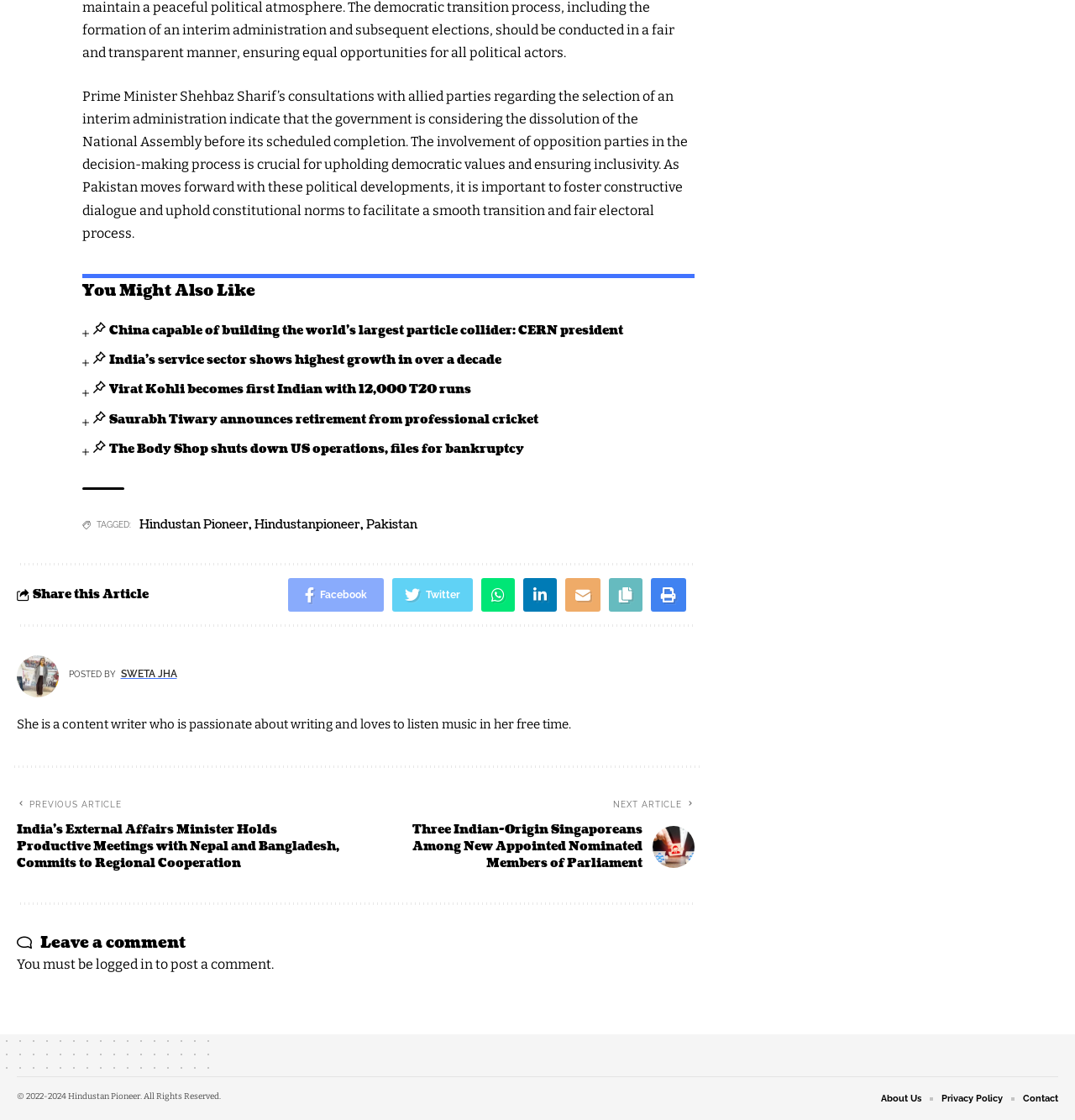Utilize the information from the image to answer the question in detail:
What is the author's name?

The author's name is mentioned at the bottom of the article, along with a brief description of the author.